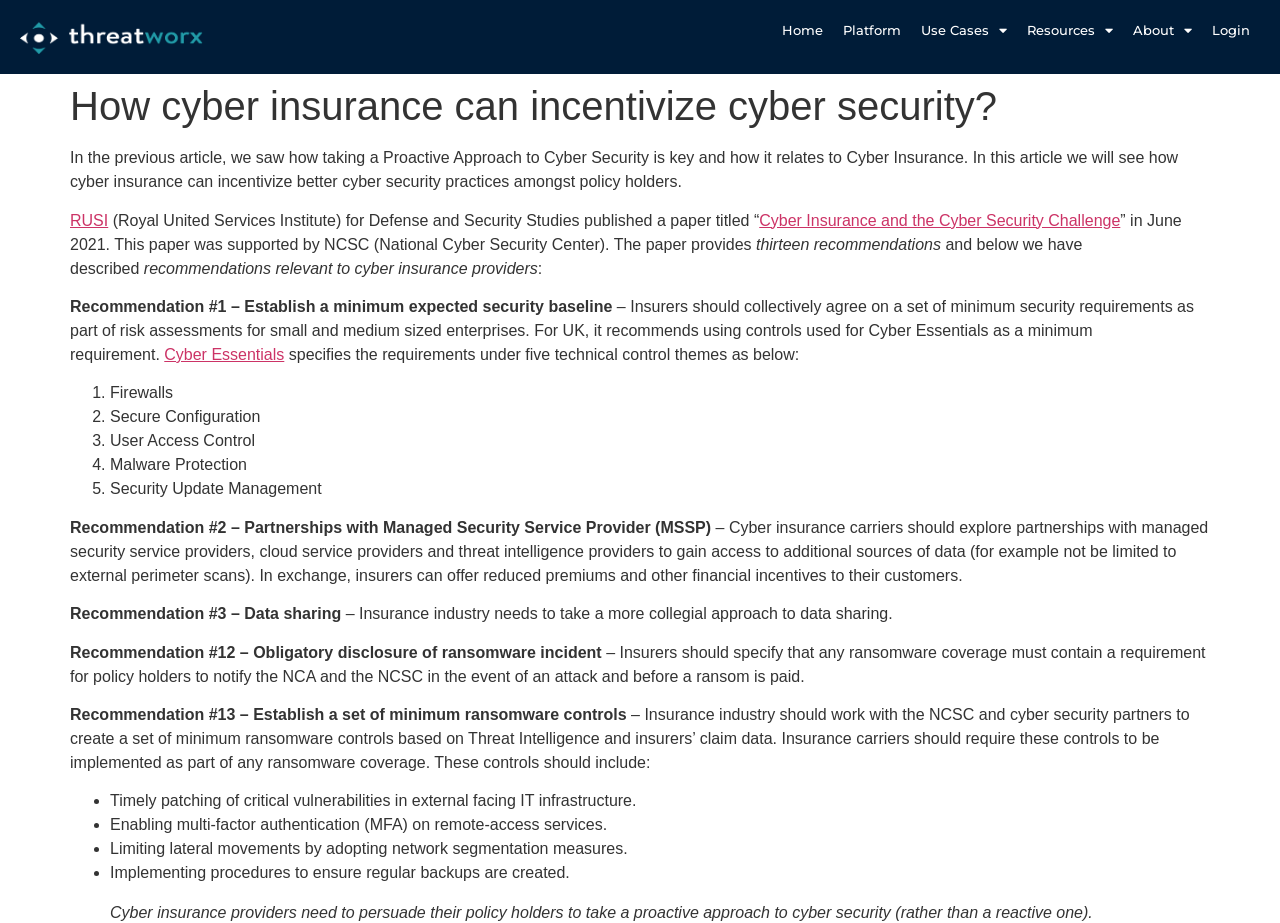Find the bounding box coordinates of the clickable area required to complete the following action: "Click on Home".

[0.603, 0.022, 0.651, 0.043]